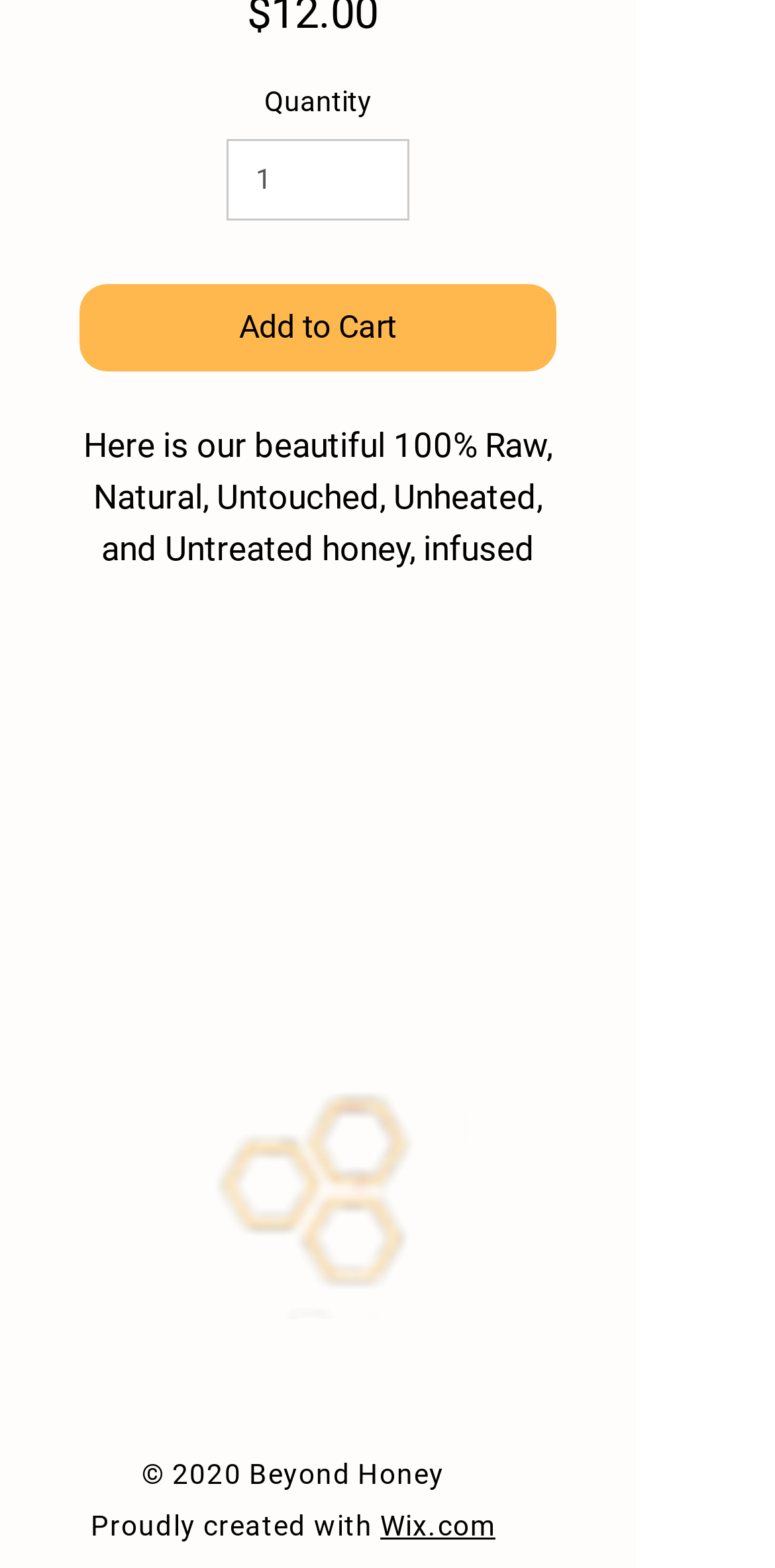Identify the coordinates of the bounding box for the element described below: "beyondhoney1@gmail.com". Return the coordinates as four float numbers between 0 and 1: [left, top, right, bottom].

[0.176, 0.627, 0.652, 0.648]